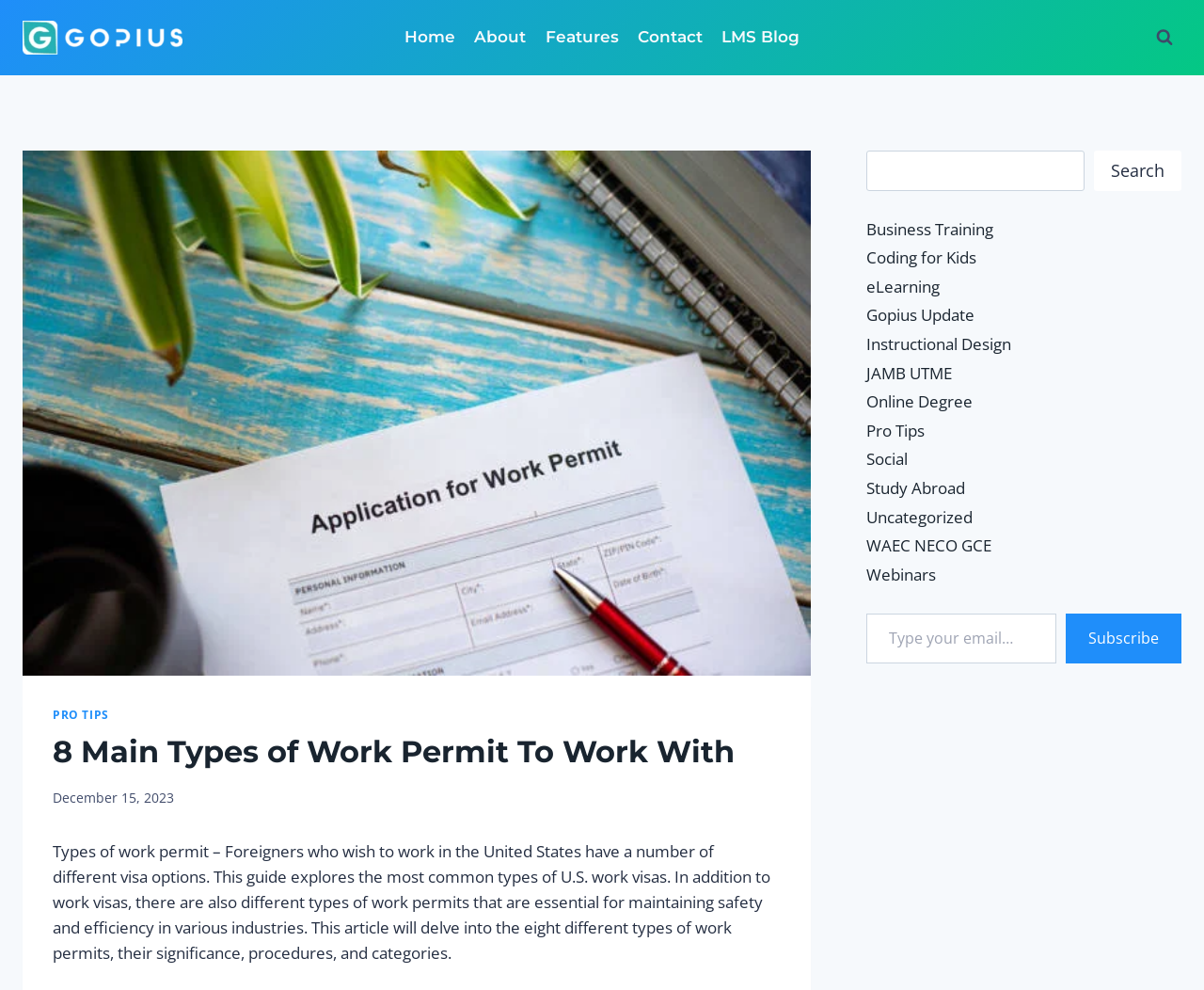Provide your answer to the question using just one word or phrase: What is the name of the website?

Gopius